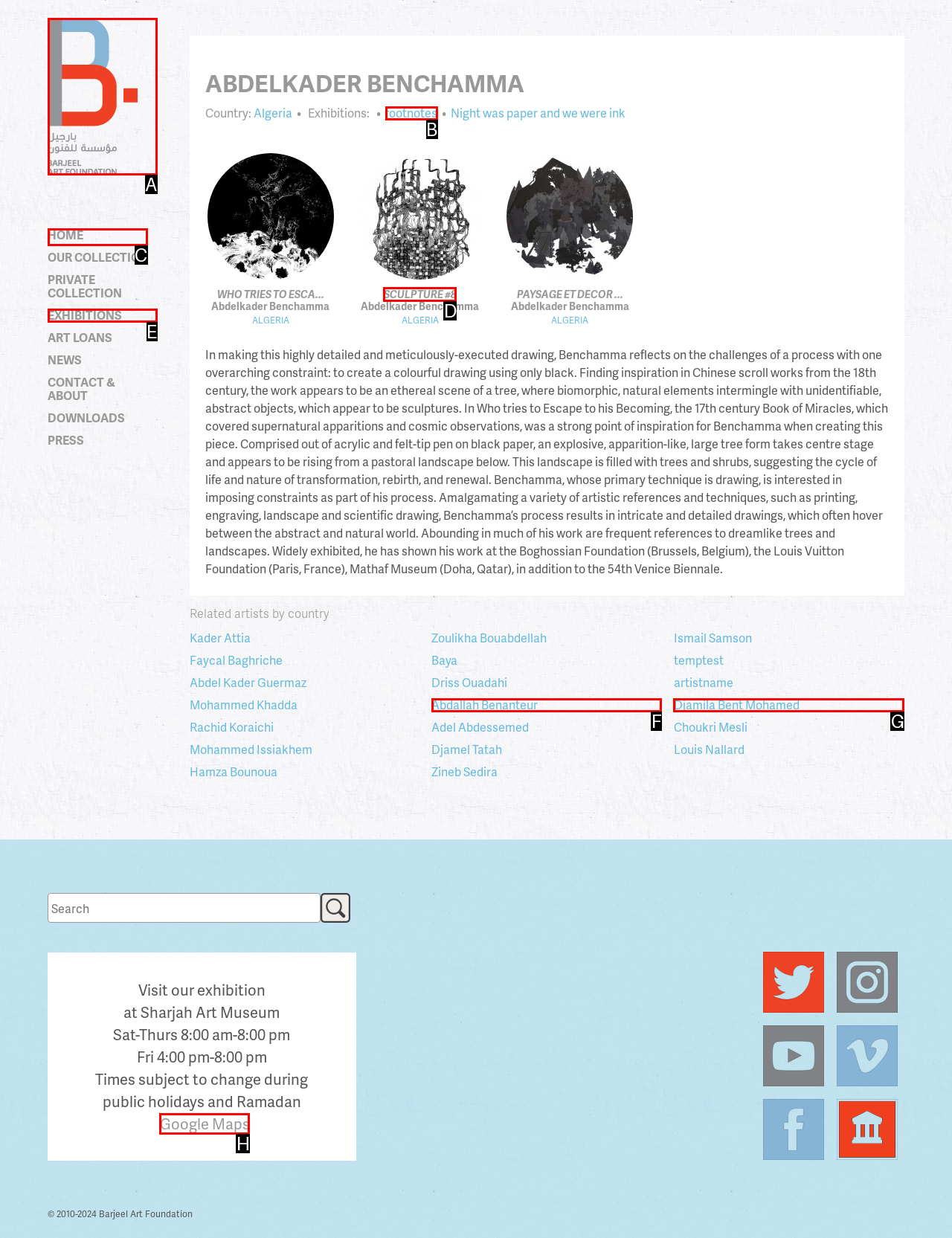Choose the letter that best represents the description: Abdallah Benanteur. Provide the letter as your response.

F